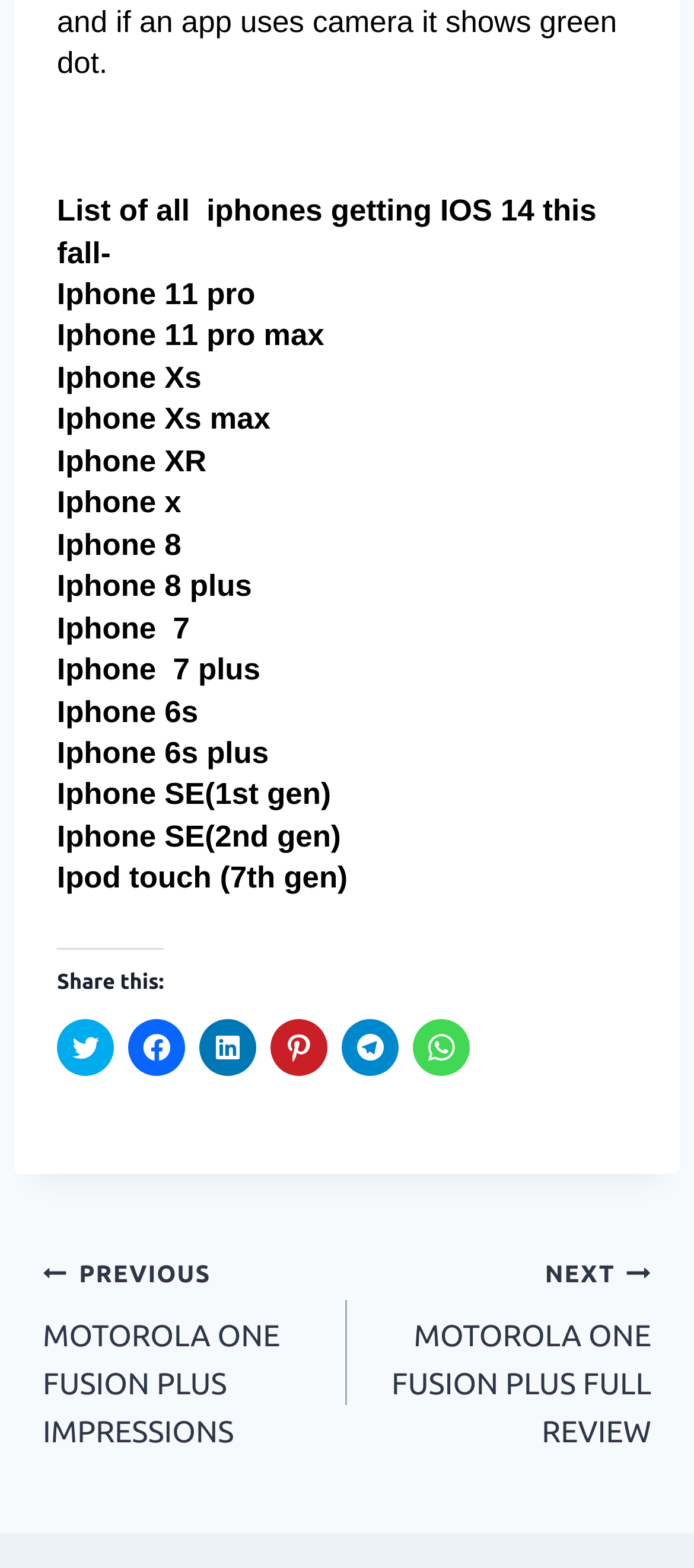What is the list about?
Please provide a detailed and comprehensive answer to the question.

The webpage has a list of iPhone models, and the first static text element says 'List of all iphones getting IOS 14 this fall-', so the list is about iPhones that will receive iOS 14 updates.